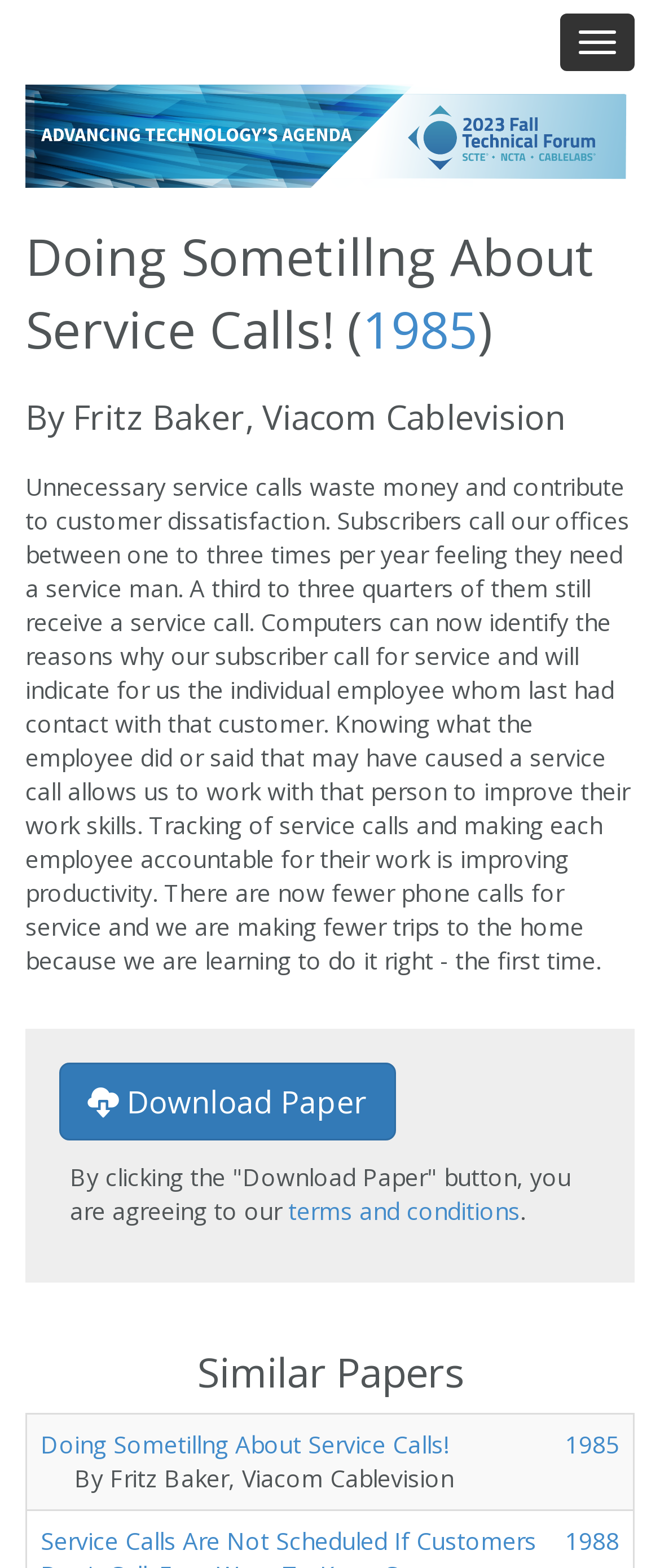How many similar papers are listed?
Based on the image, answer the question with as much detail as possible.

The webpage lists similar papers in a grid below the main paper. At least two similar papers are listed, as indicated by the presence of two grid cells with links to other papers.